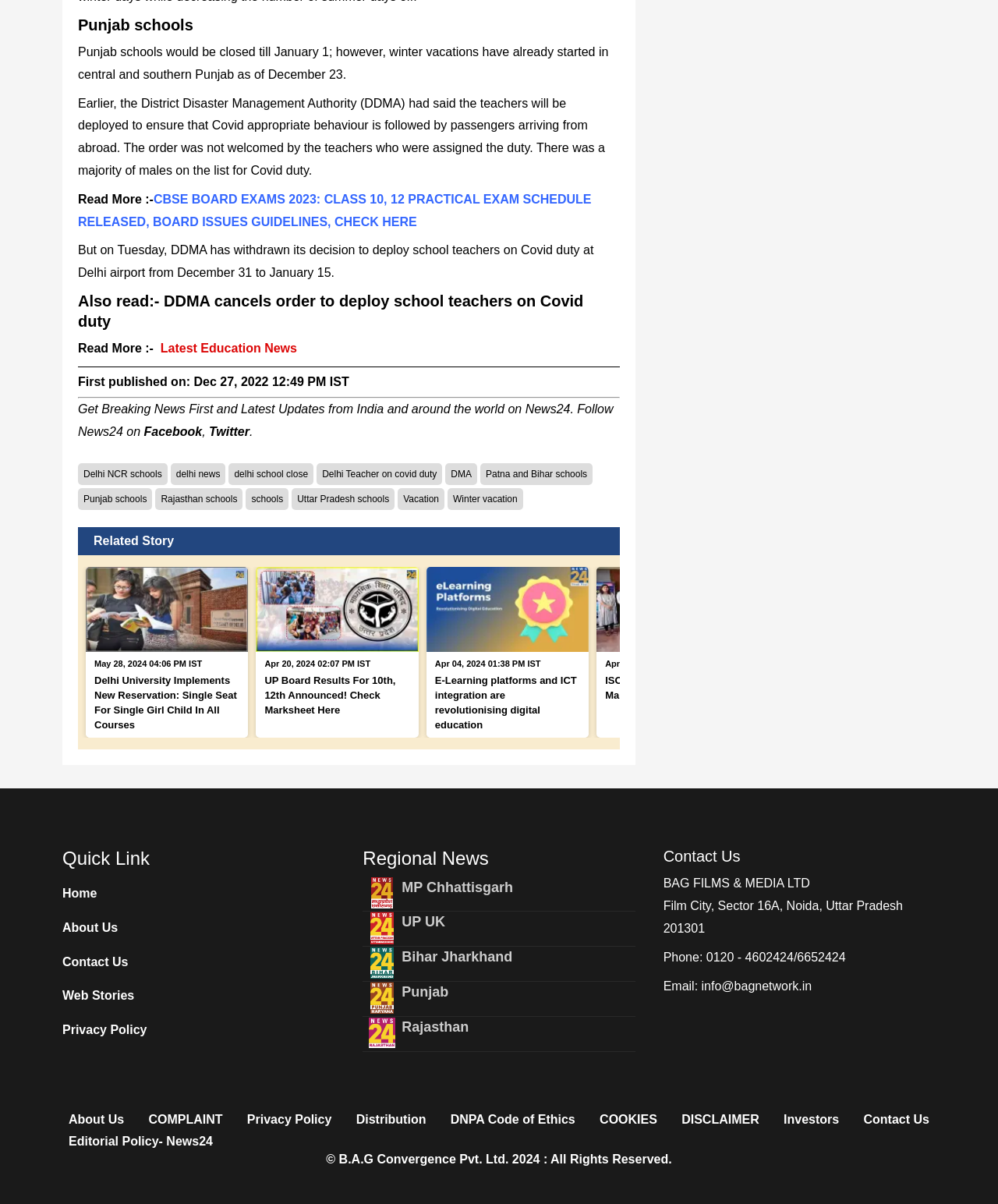Determine the bounding box coordinates for the area that needs to be clicked to fulfill this task: "Check the latest education news". The coordinates must be given as four float numbers between 0 and 1, i.e., [left, top, right, bottom].

[0.161, 0.284, 0.298, 0.295]